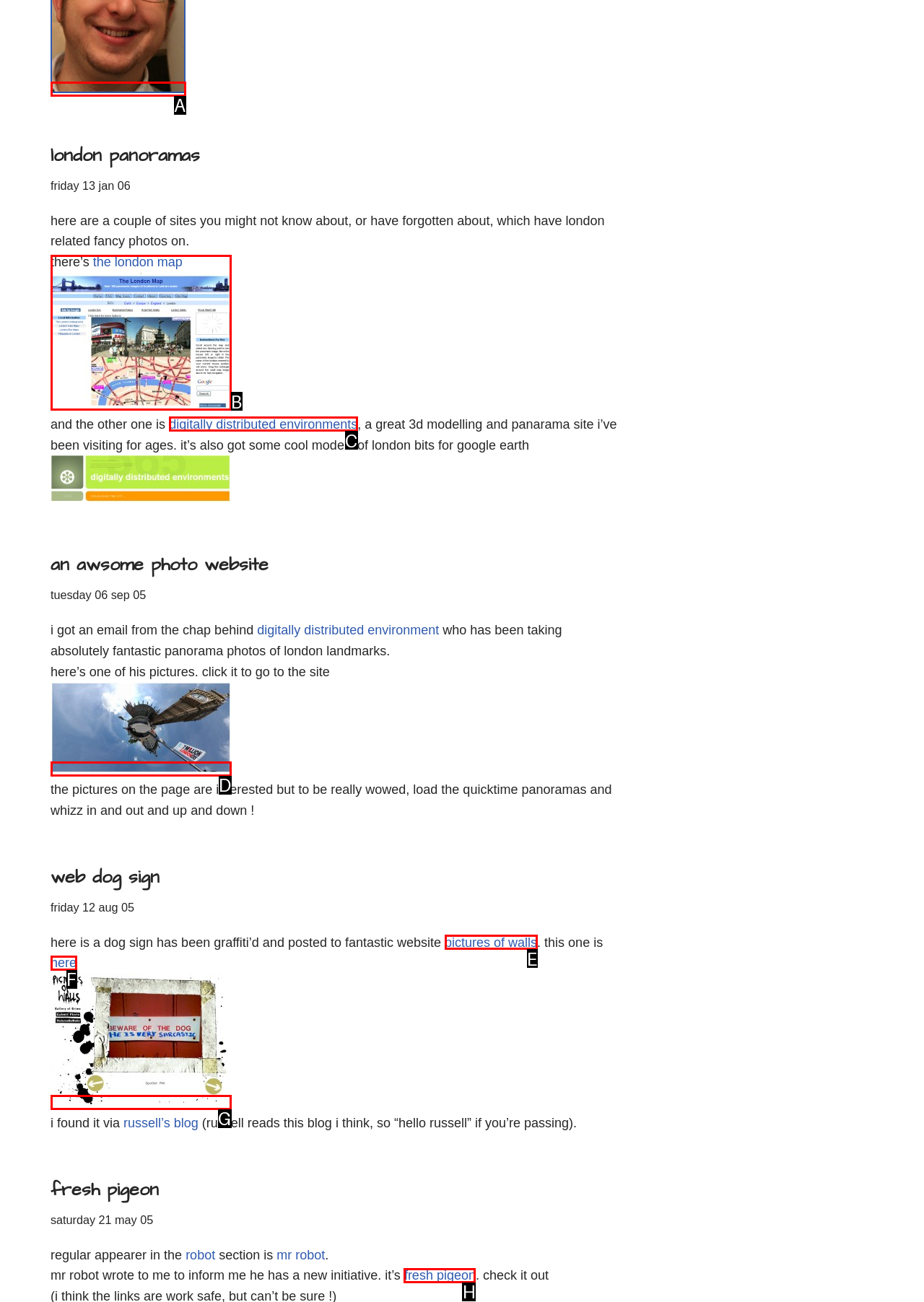Select the right option to accomplish this task: see the picture of environments.jpg. Reply with the letter corresponding to the correct UI element.

D